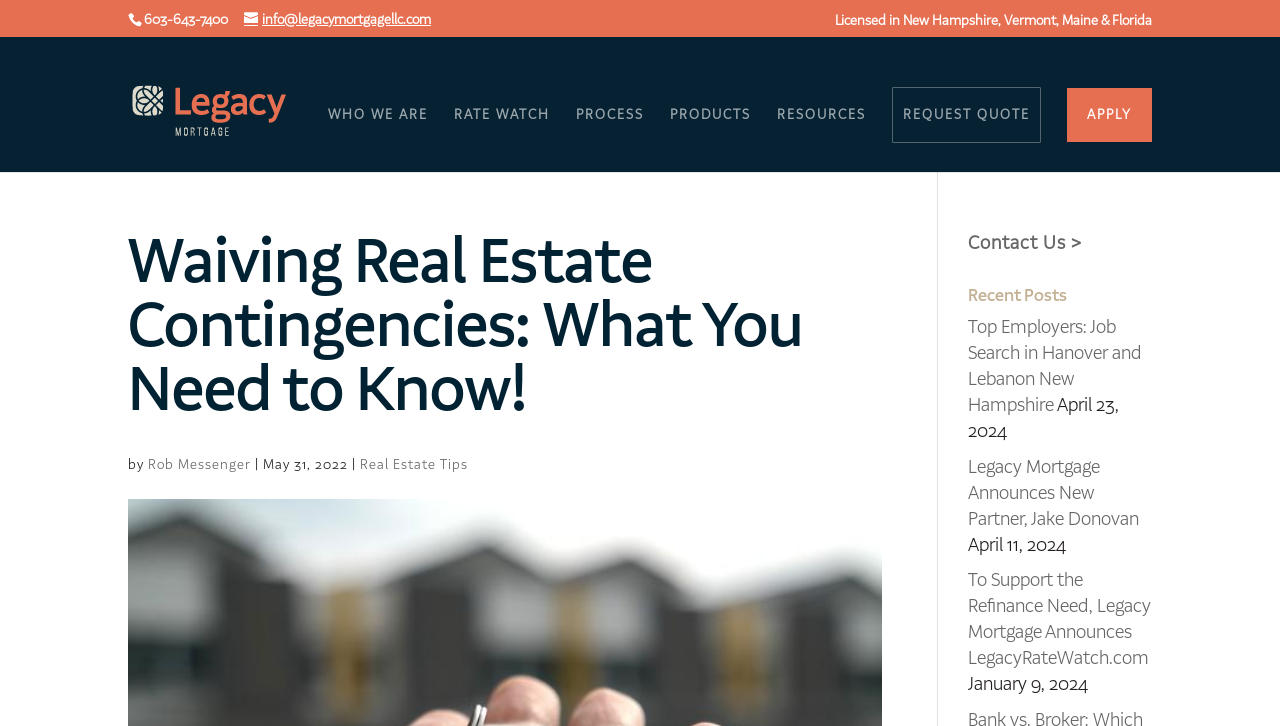Determine the bounding box coordinates for the clickable element required to fulfill the instruction: "Call the phone number". Provide the coordinates as four float numbers between 0 and 1, i.e., [left, top, right, bottom].

[0.112, 0.013, 0.178, 0.039]